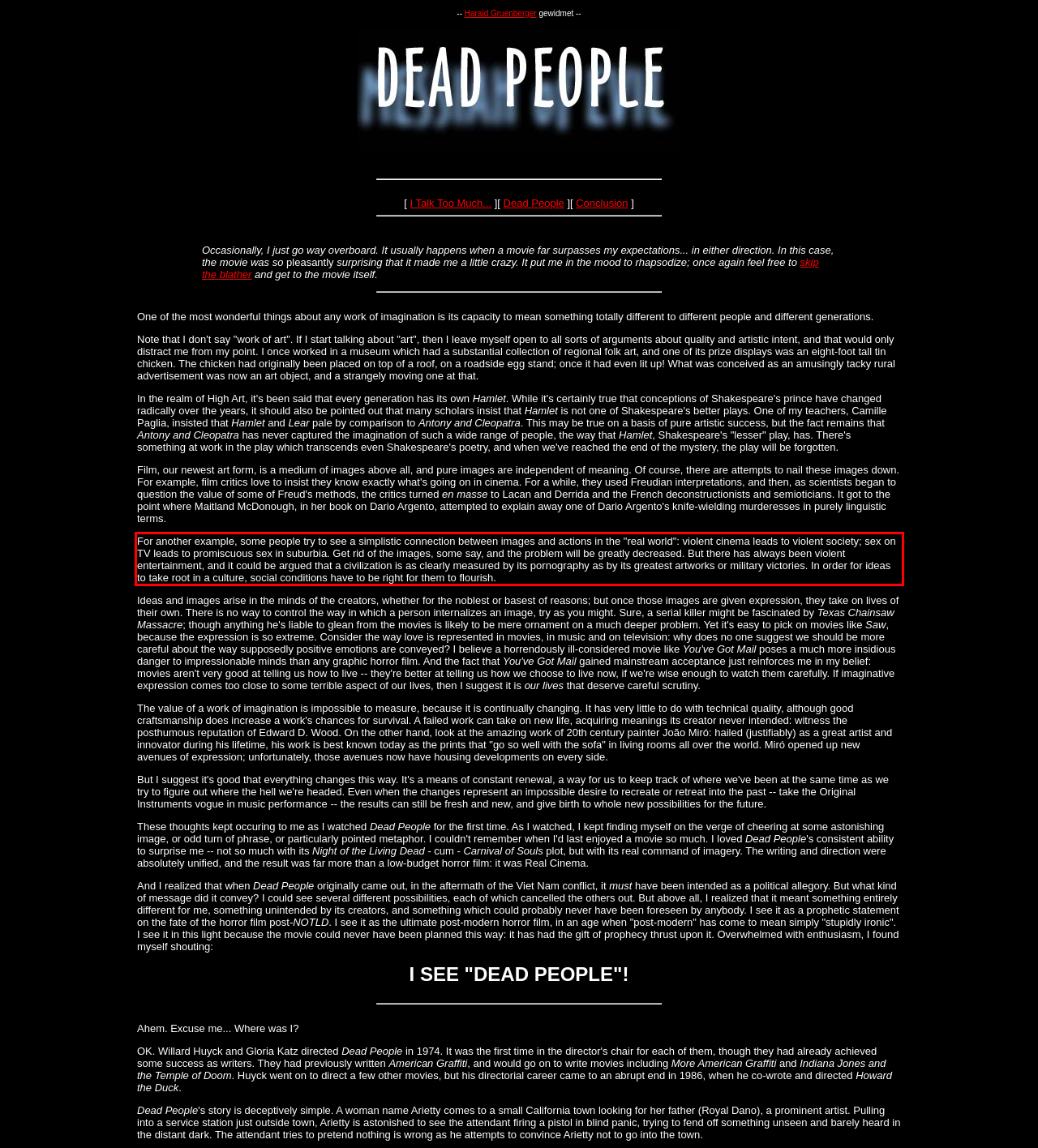You are looking at a screenshot of a webpage with a red rectangle bounding box. Use OCR to identify and extract the text content found inside this red bounding box.

For another example, some people try to see a simplistic connection between images and actions in the "real world": violent cinema leads to violent society; sex on TV leads to promiscuous sex in suburbia. Get rid of the images, some say, and the problem will be greatly decreased. But there has always been violent entertainment, and it could be argued that a civilization is as clearly measured by its pornography as by its greatest artworks or military victories. In order for ideas to take root in a culture, social conditions have to be right for them to flourish.